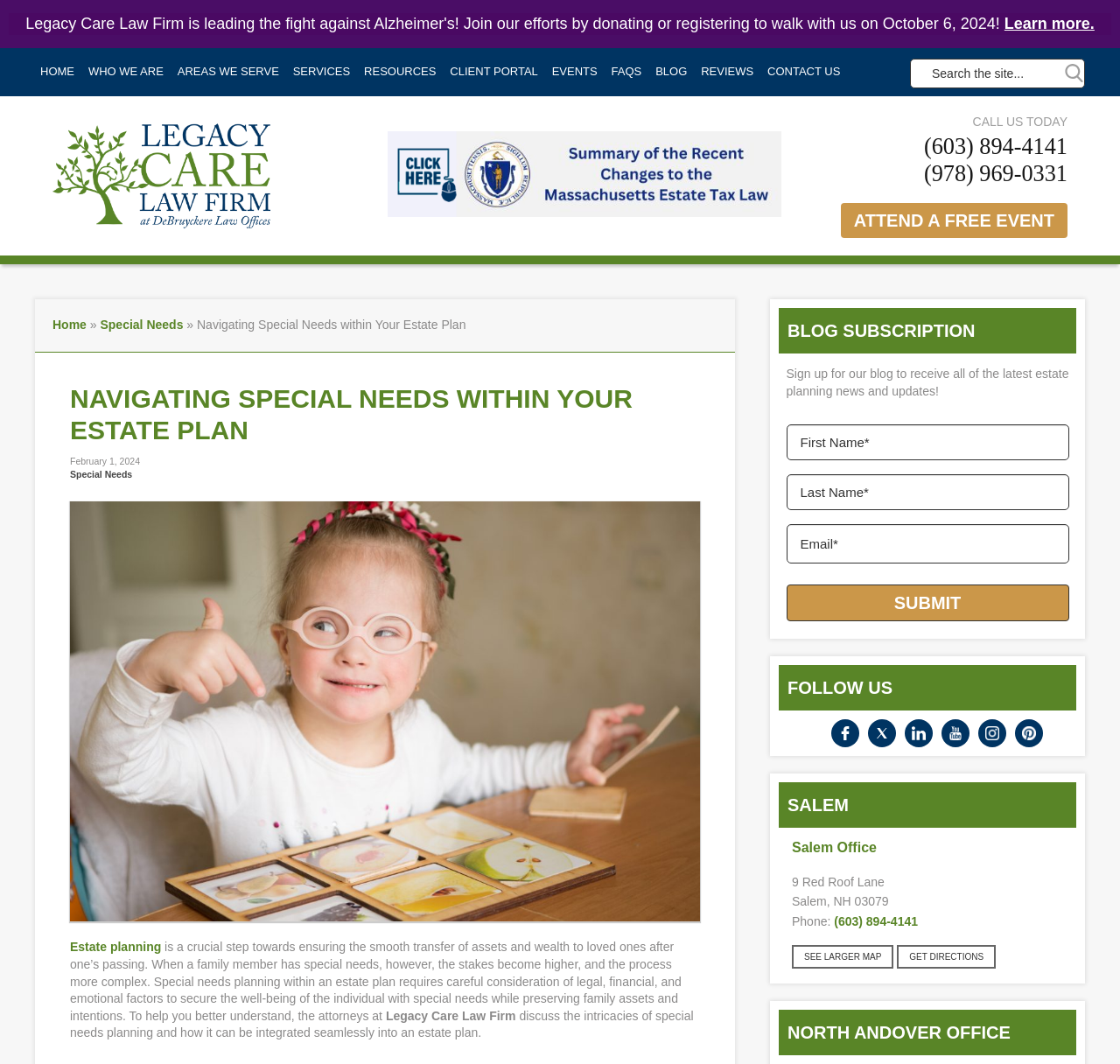How many social media platforms are listed under 'FOLLOW US'? Using the information from the screenshot, answer with a single word or phrase.

6